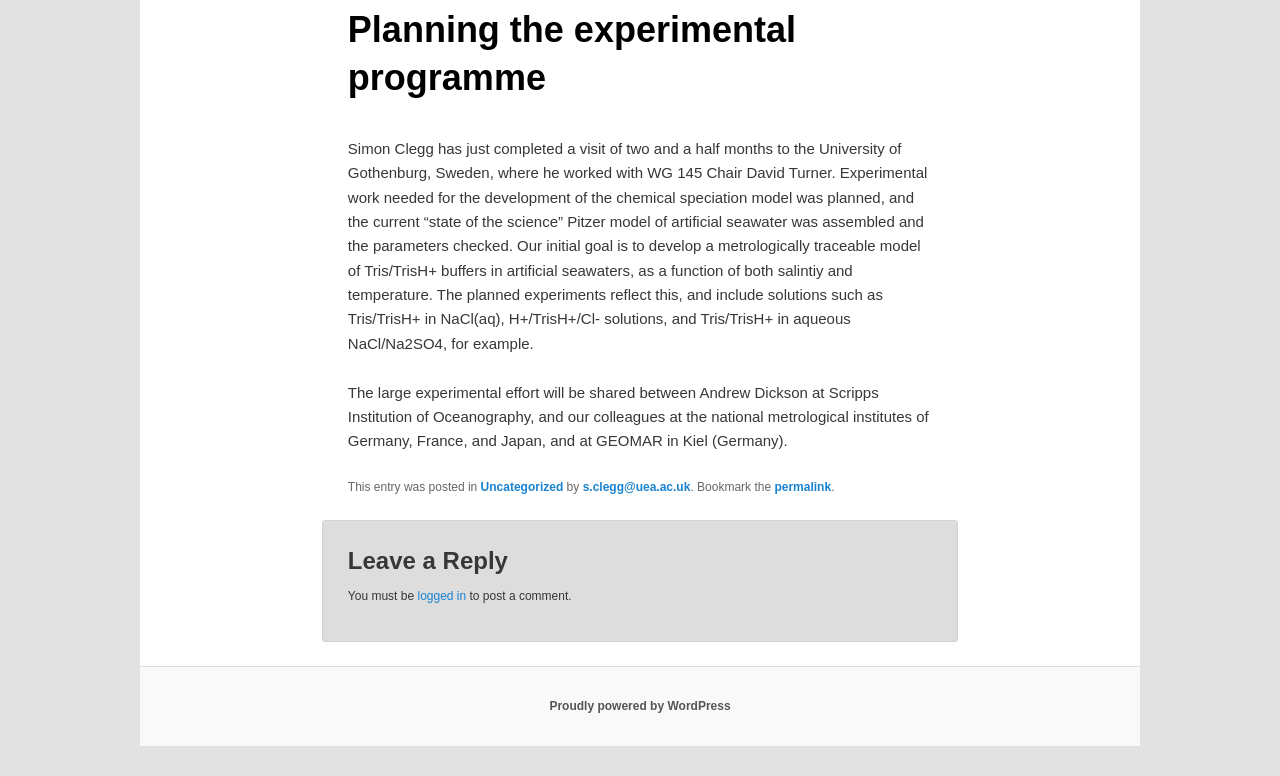Bounding box coordinates are specified in the format (top-left x, top-left y, bottom-right x, bottom-right y). All values are floating point numbers bounded between 0 and 1. Please provide the bounding box coordinate of the region this sentence describes: logged in

[0.326, 0.759, 0.364, 0.777]